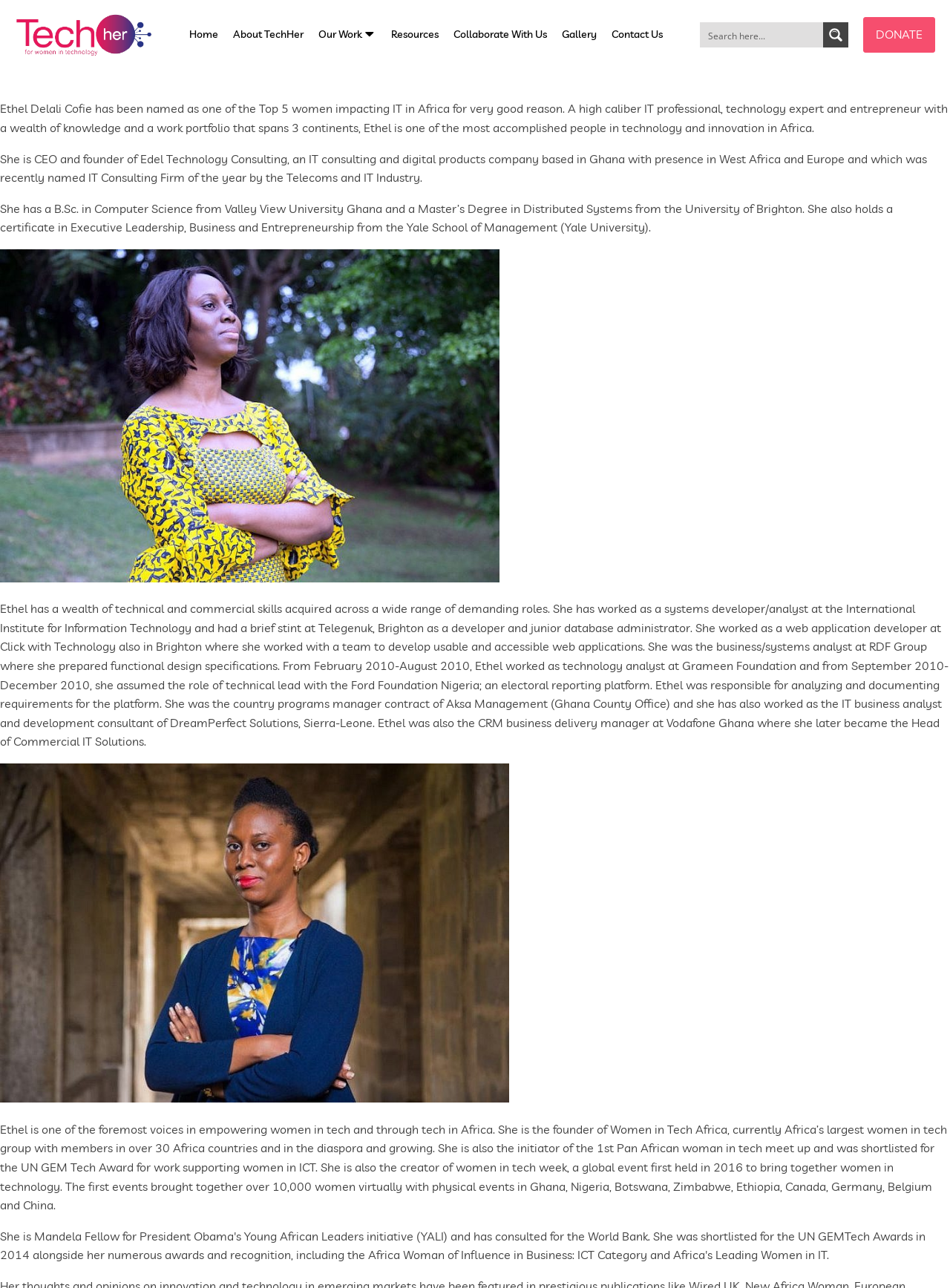Identify the bounding box coordinates for the UI element described as: "alt="Ethel"".

[0.0, 0.443, 0.526, 0.454]